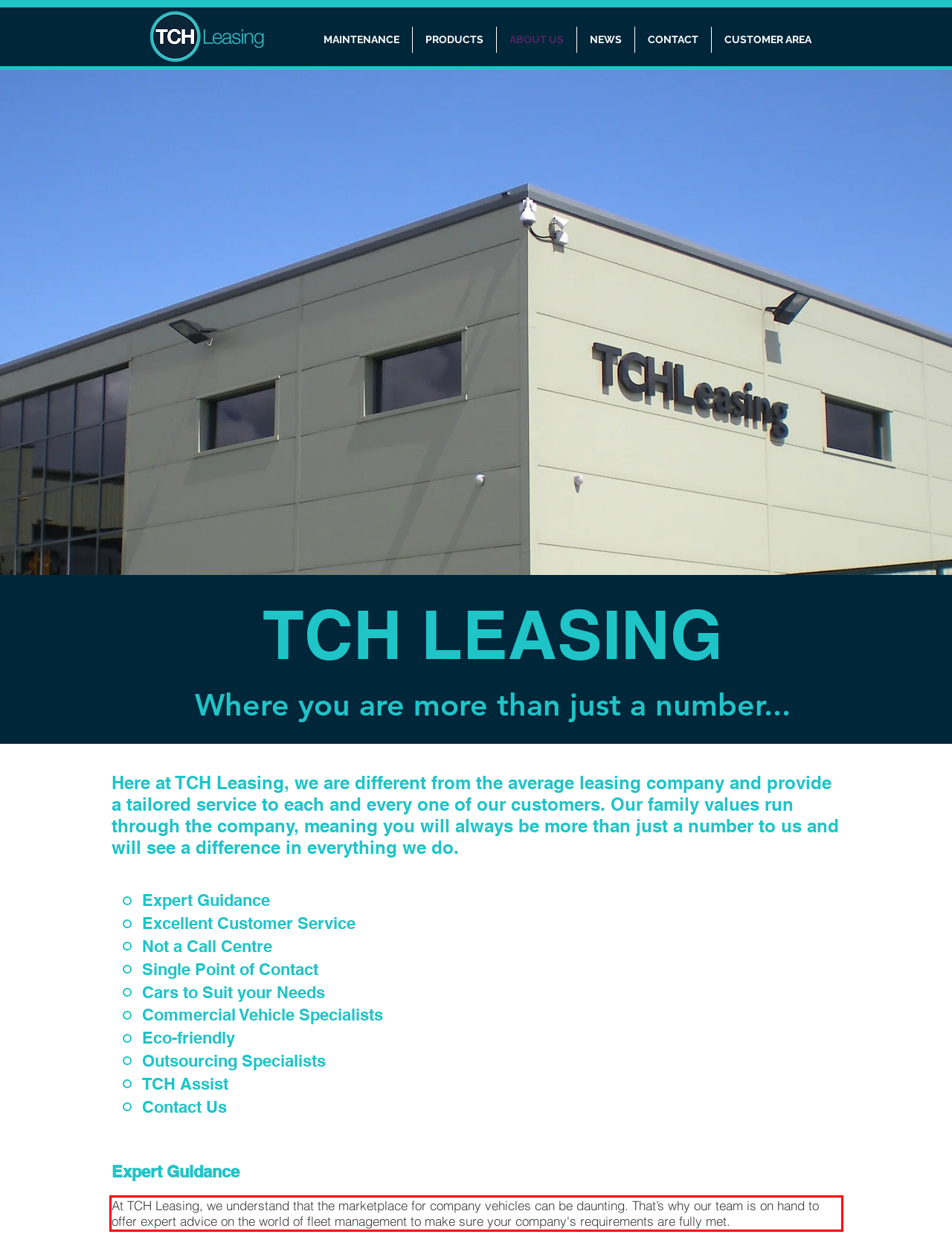Given a webpage screenshot, locate the red bounding box and extract the text content found inside it.

At TCH Leasing, we understand that the marketplace for company vehicles can be daunting. That’s why our team is on hand to offer expert advice on the world of fleet management to make sure your company's requirements are fully met.